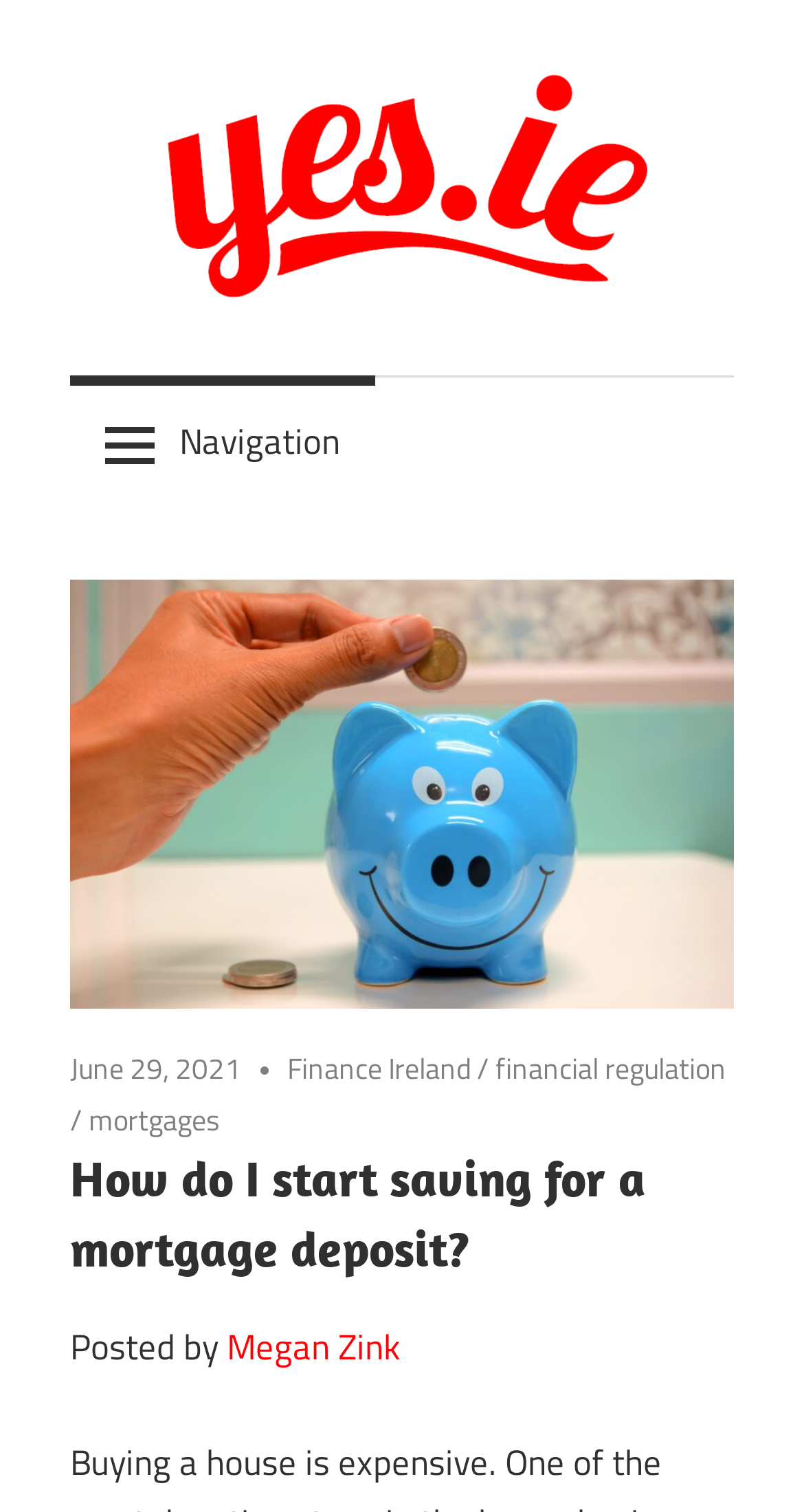Respond to the following question with a brief word or phrase:
Who is the author of the article?

Megan Zink